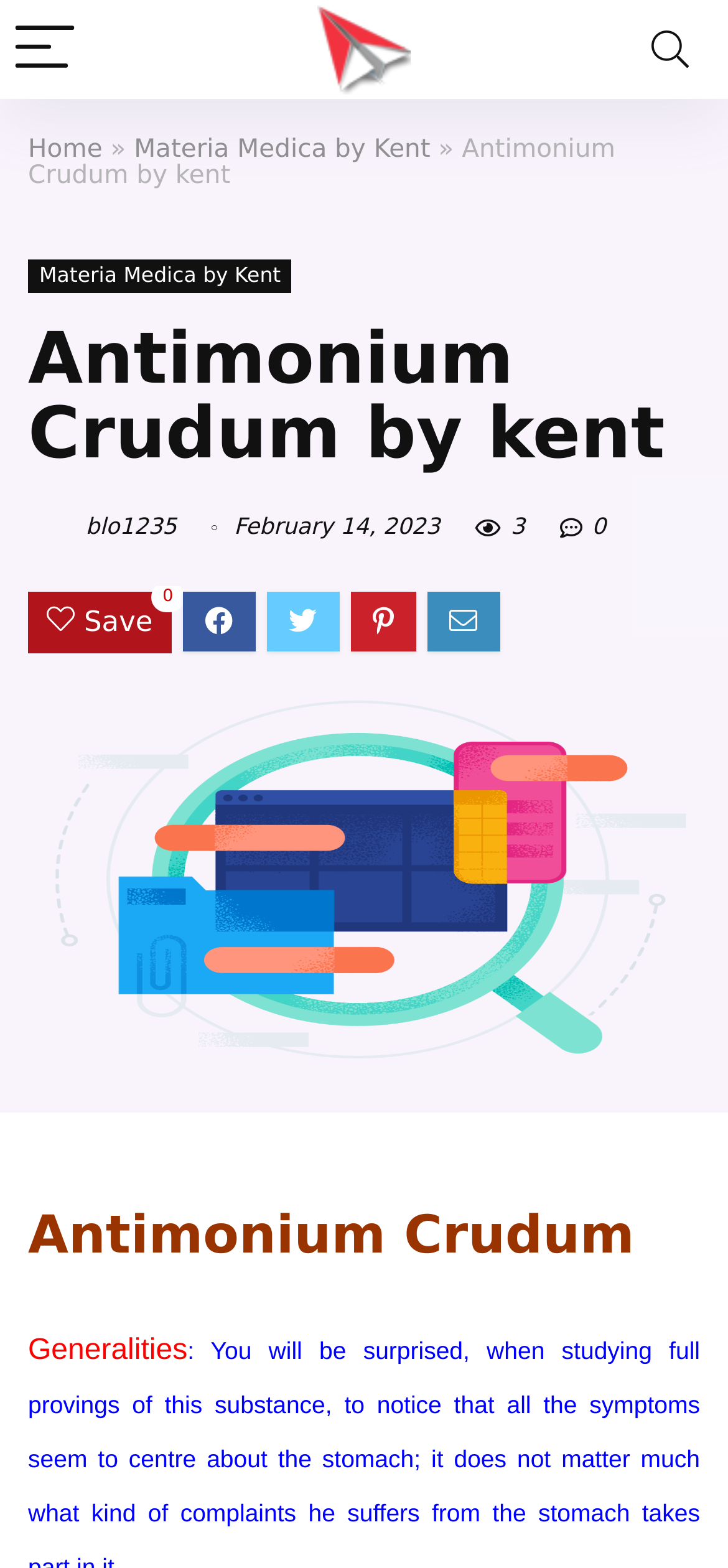Bounding box coordinates are specified in the format (top-left x, top-left y, bottom-right x, bottom-right y). All values are floating point numbers bounded between 0 and 1. Please provide the bounding box coordinate of the region this sentence describes: aria-label="Menu"

[0.0, 0.0, 0.123, 0.063]